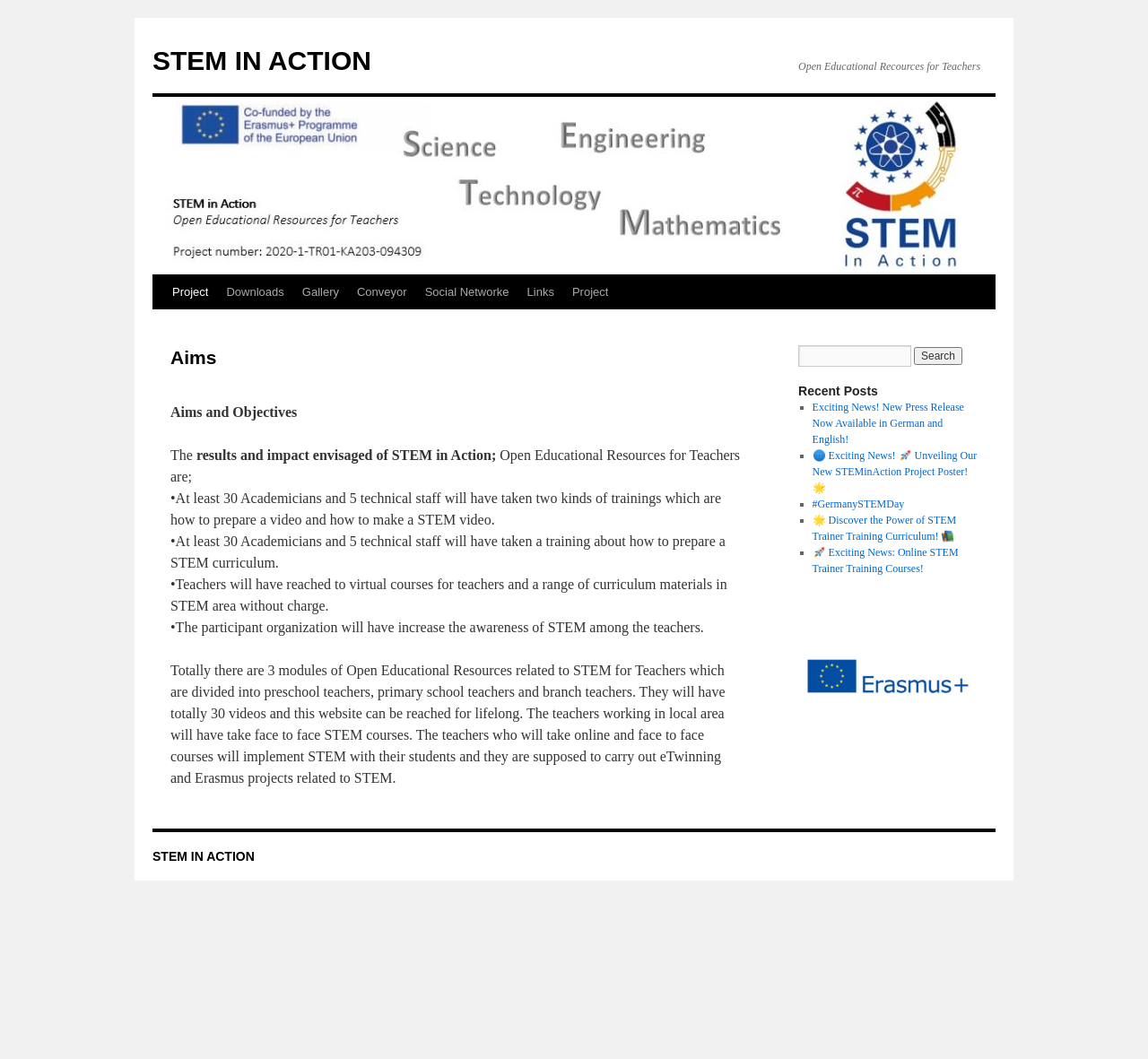Locate the bounding box coordinates of the clickable area to execute the instruction: "Click on the 'Project' link". Provide the coordinates as four float numbers between 0 and 1, represented as [left, top, right, bottom].

[0.142, 0.26, 0.189, 0.292]